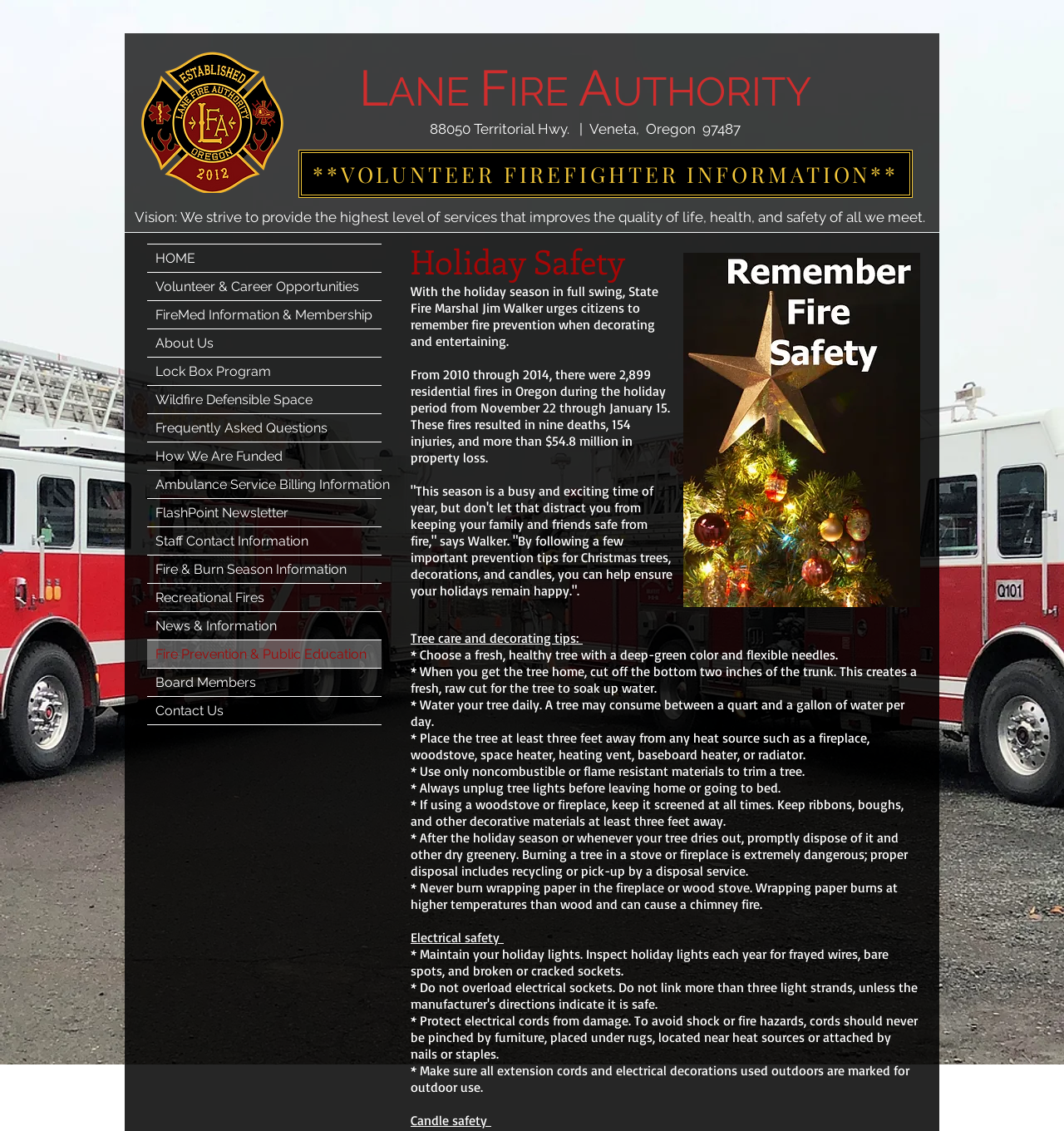Find the bounding box coordinates for the area you need to click to carry out the instruction: "Navigate to the 'About Us' page". The coordinates should be four float numbers between 0 and 1, indicated as [left, top, right, bottom].

[0.138, 0.291, 0.359, 0.315]